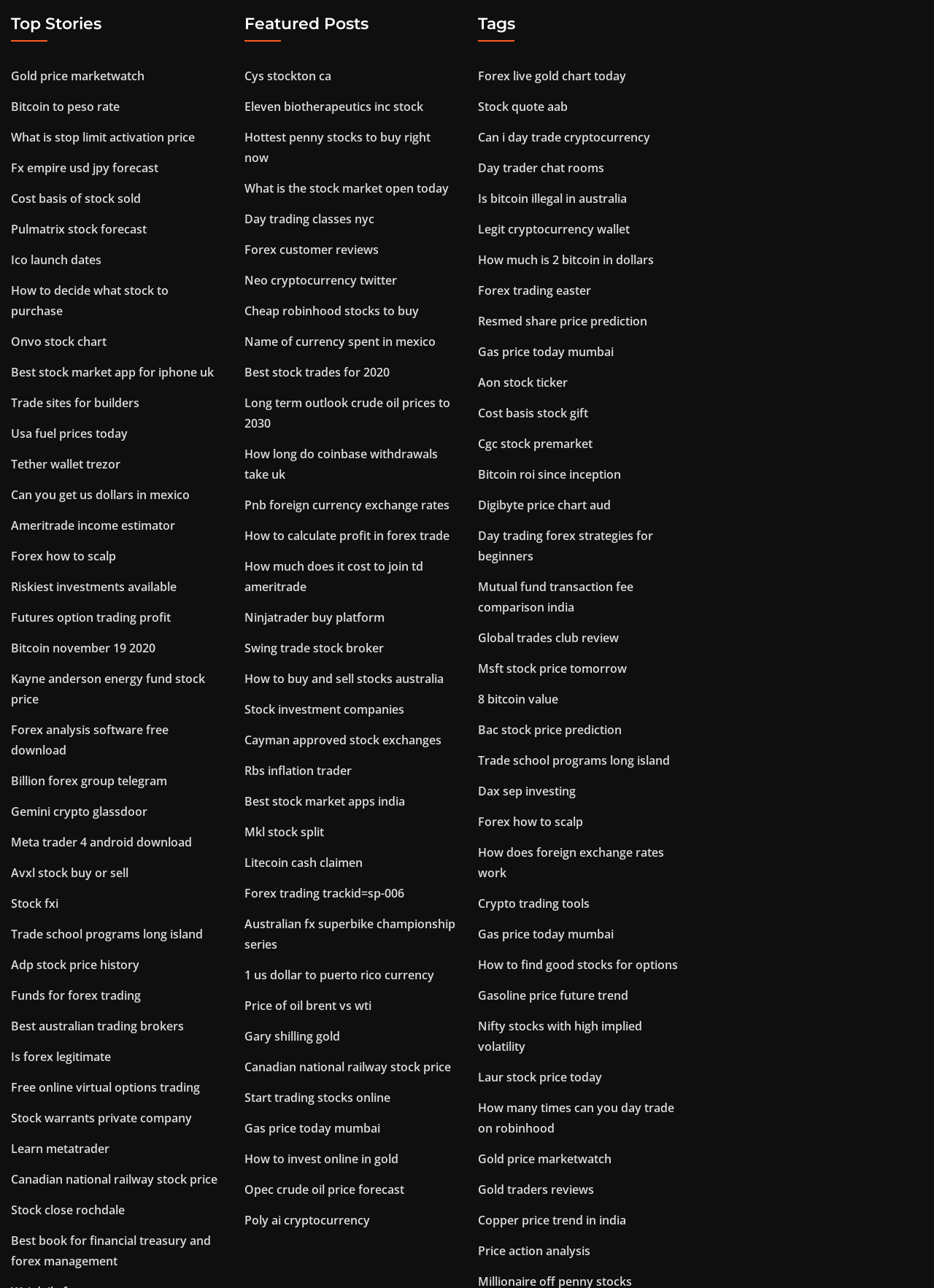Use a single word or phrase to answer the question: 
Where is the 'Featured Posts' section located?

Below 'Top Stories'